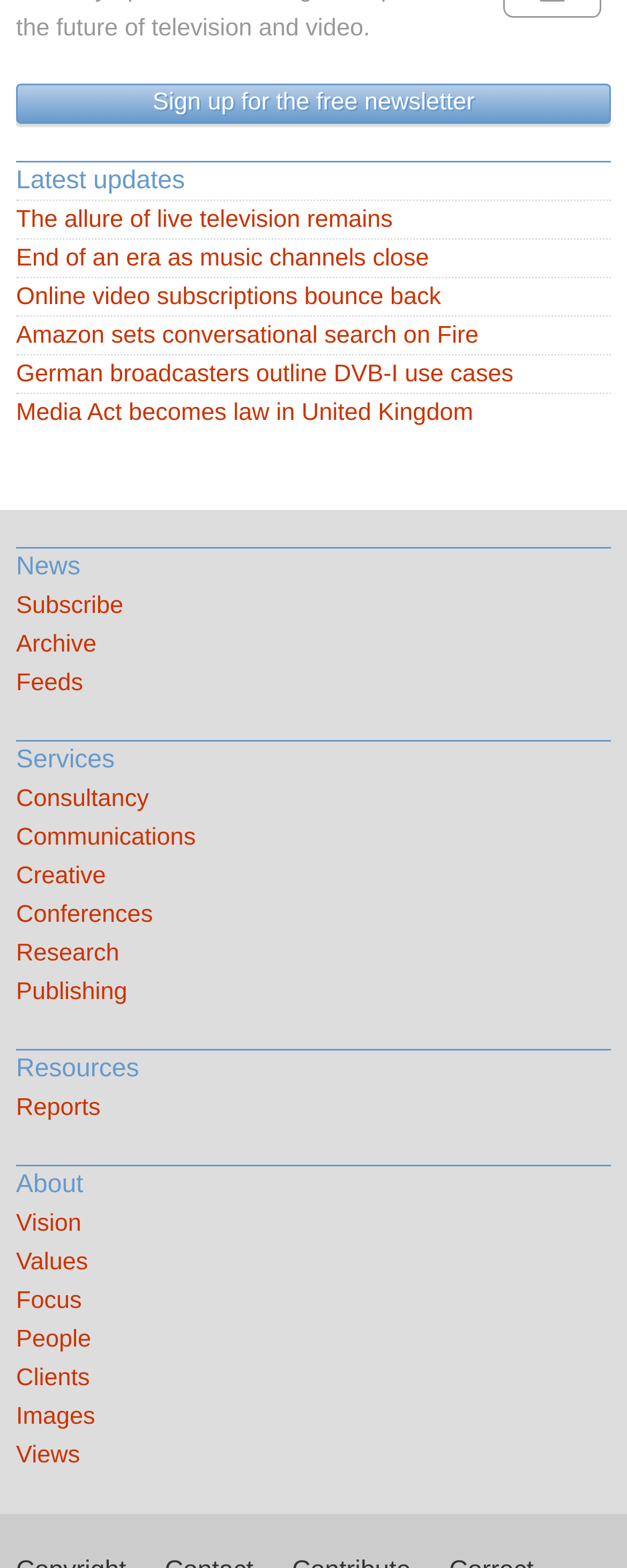Find the bounding box coordinates of the element to click in order to complete the given instruction: "Read the latest news about live television."

[0.026, 0.128, 0.974, 0.153]